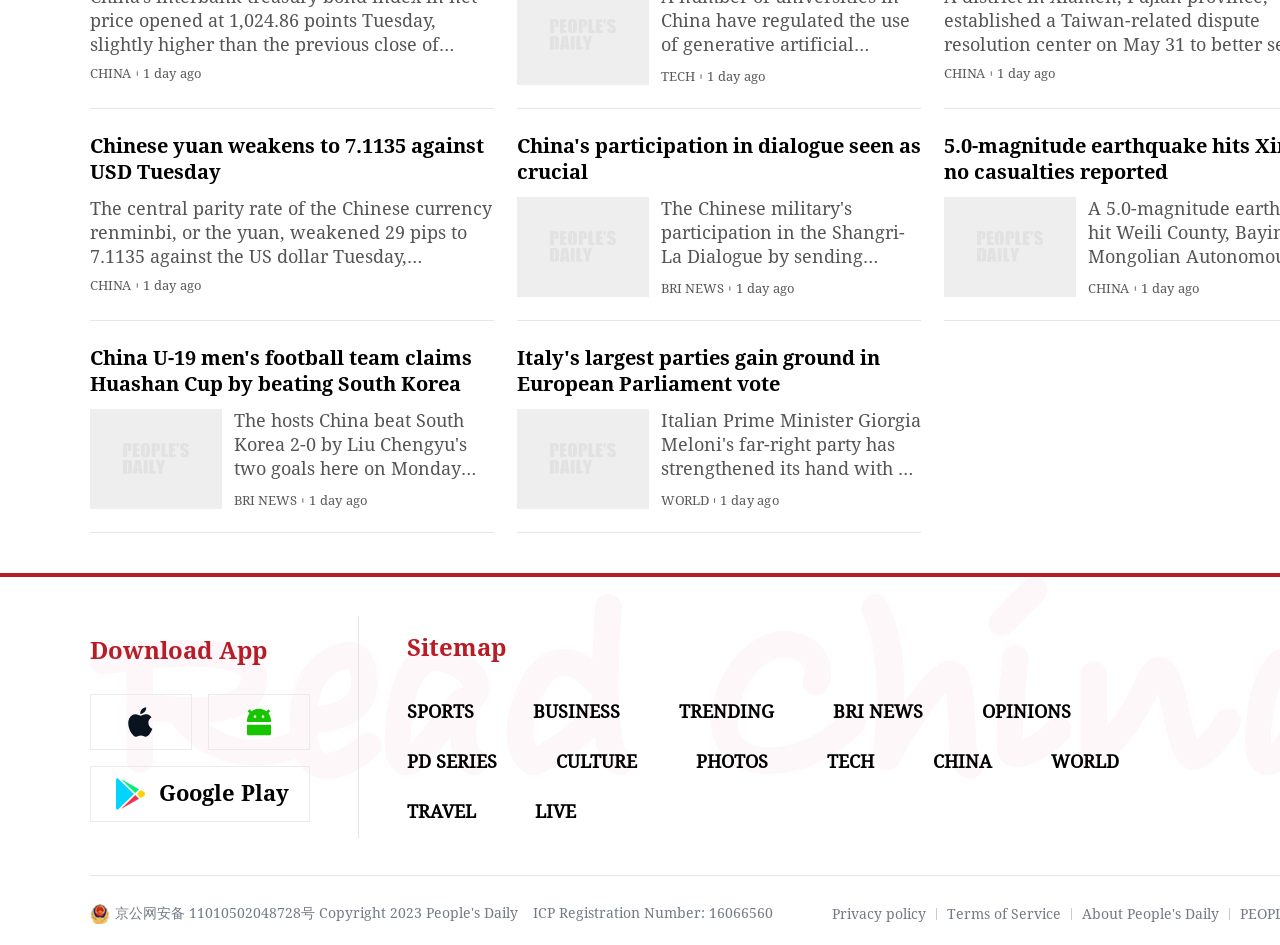What is the purpose of the 'Download App' button?
Refer to the screenshot and respond with a concise word or phrase.

To download the People's Daily app